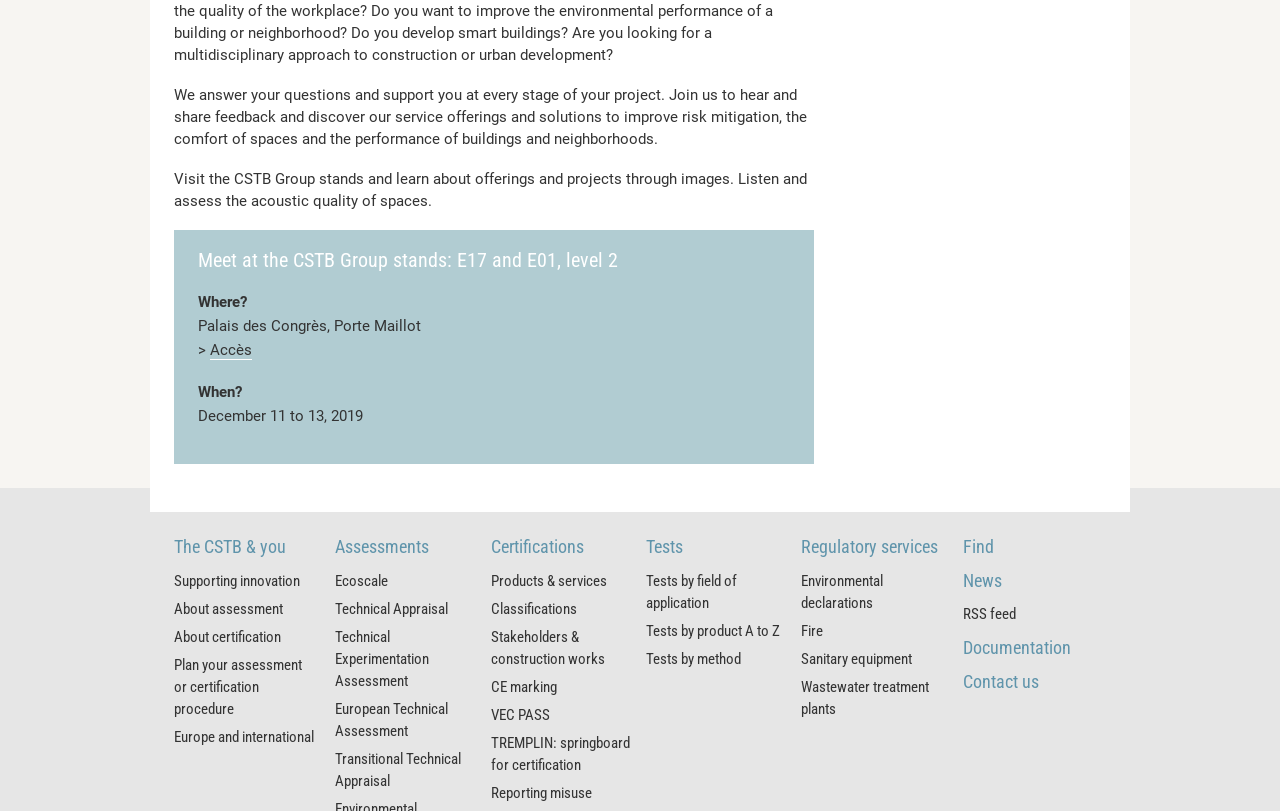How can I find more information about the CSTB Group?
Please give a detailed and thorough answer to the question, covering all relevant points.

I found the answer by looking at the heading 'Contact us' which suggests that I can find more information about the CSTB Group by contacting them.